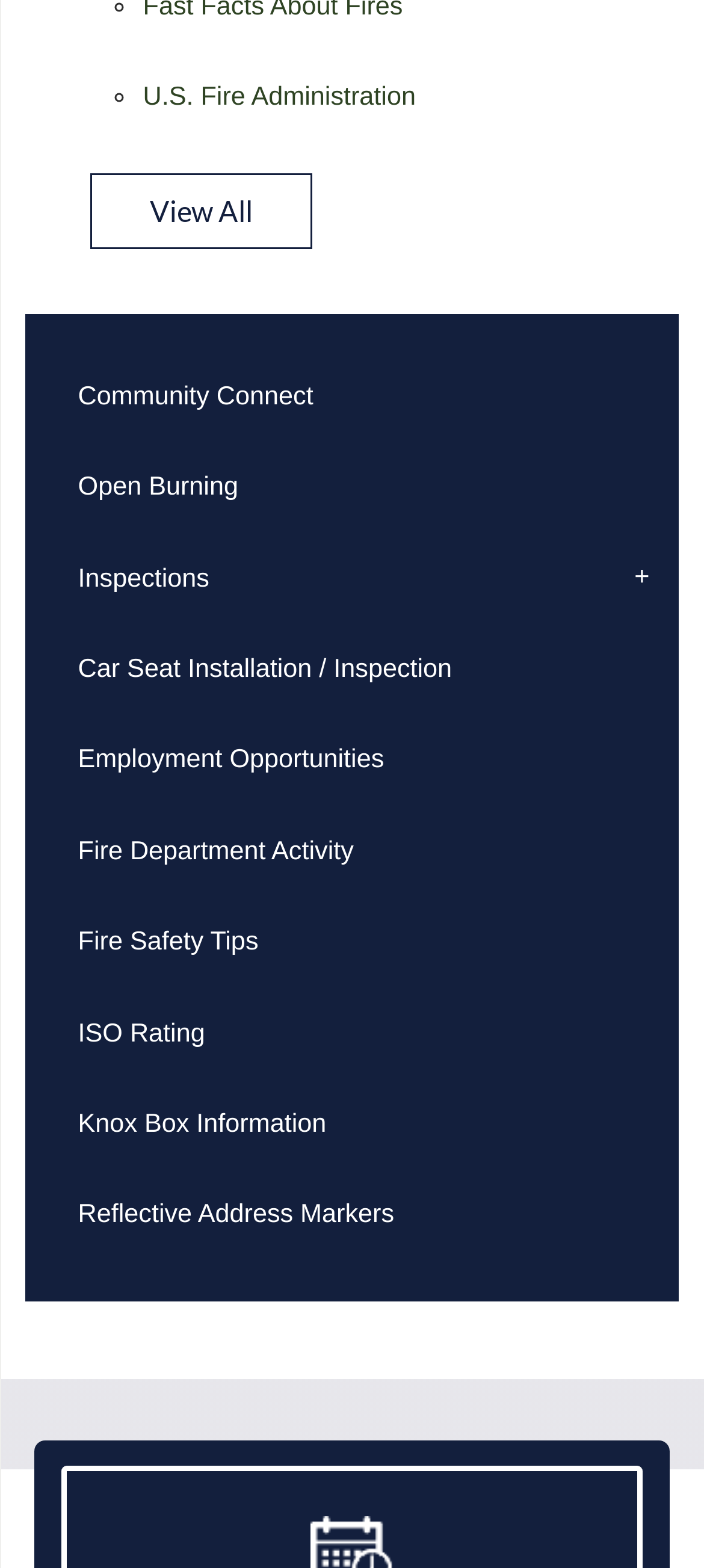Kindly determine the bounding box coordinates for the area that needs to be clicked to execute this instruction: "Check Employment Opportunities".

[0.037, 0.457, 0.963, 0.515]